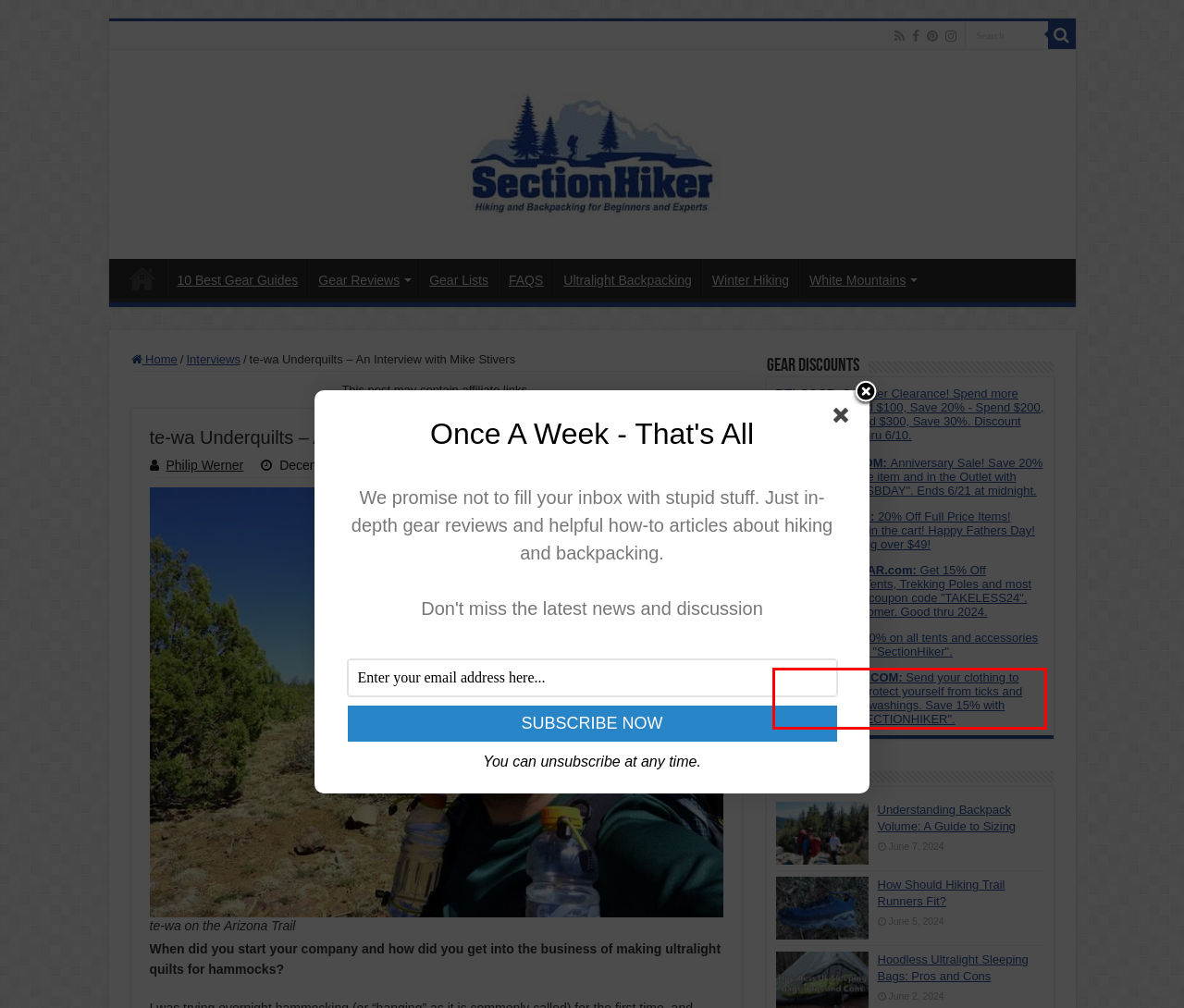Using the webpage screenshot, recognize and capture the text within the red bounding box.

INSECT-SHIELD.COM: Send your clothing to Insect-Shield to protect yourself from ticks and insects. Lasts 70 washings. Save 15% with Coupon Code "SECTIONHIKER".